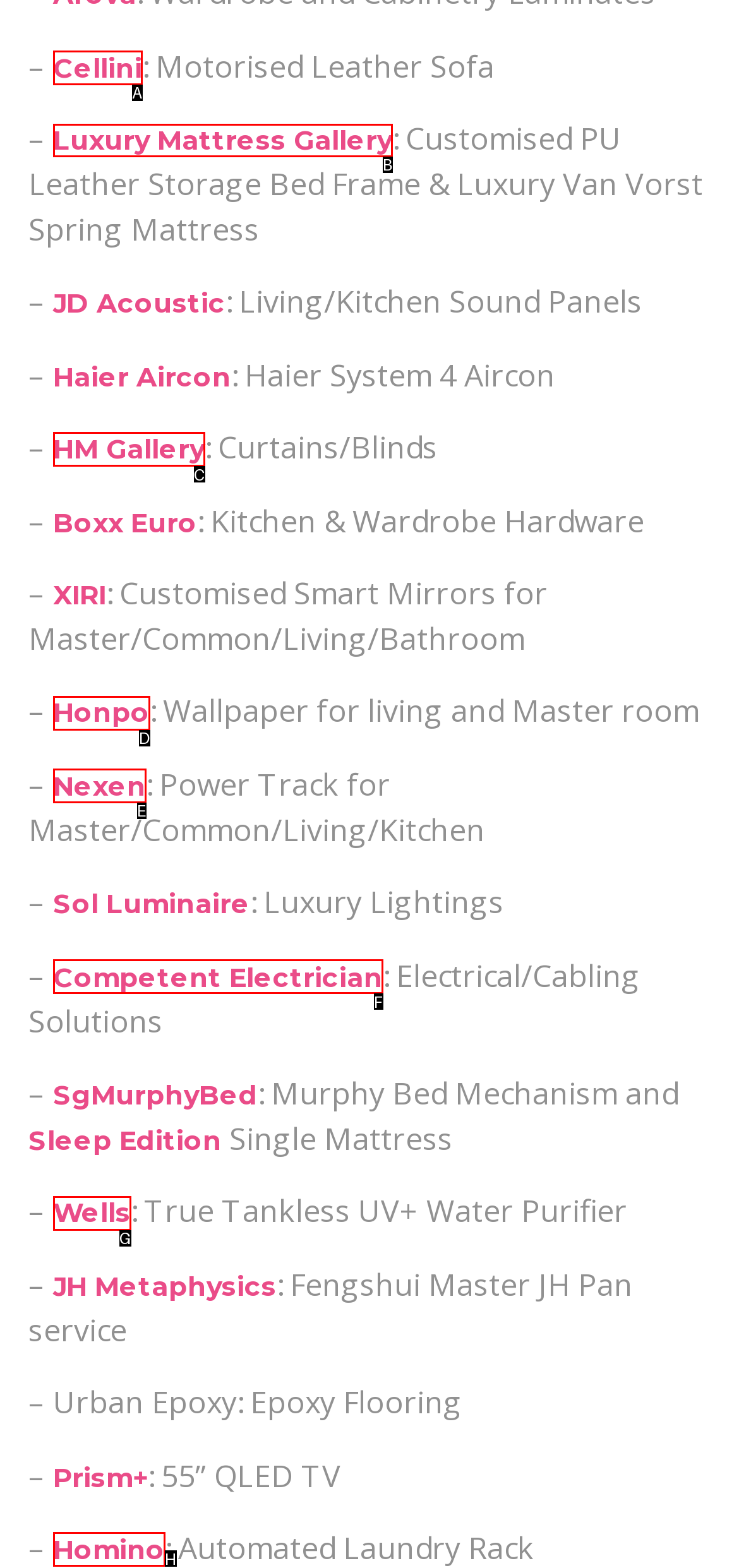Which option should be clicked to execute the following task: Visit Luxury Mattress Gallery? Respond with the letter of the selected option.

B